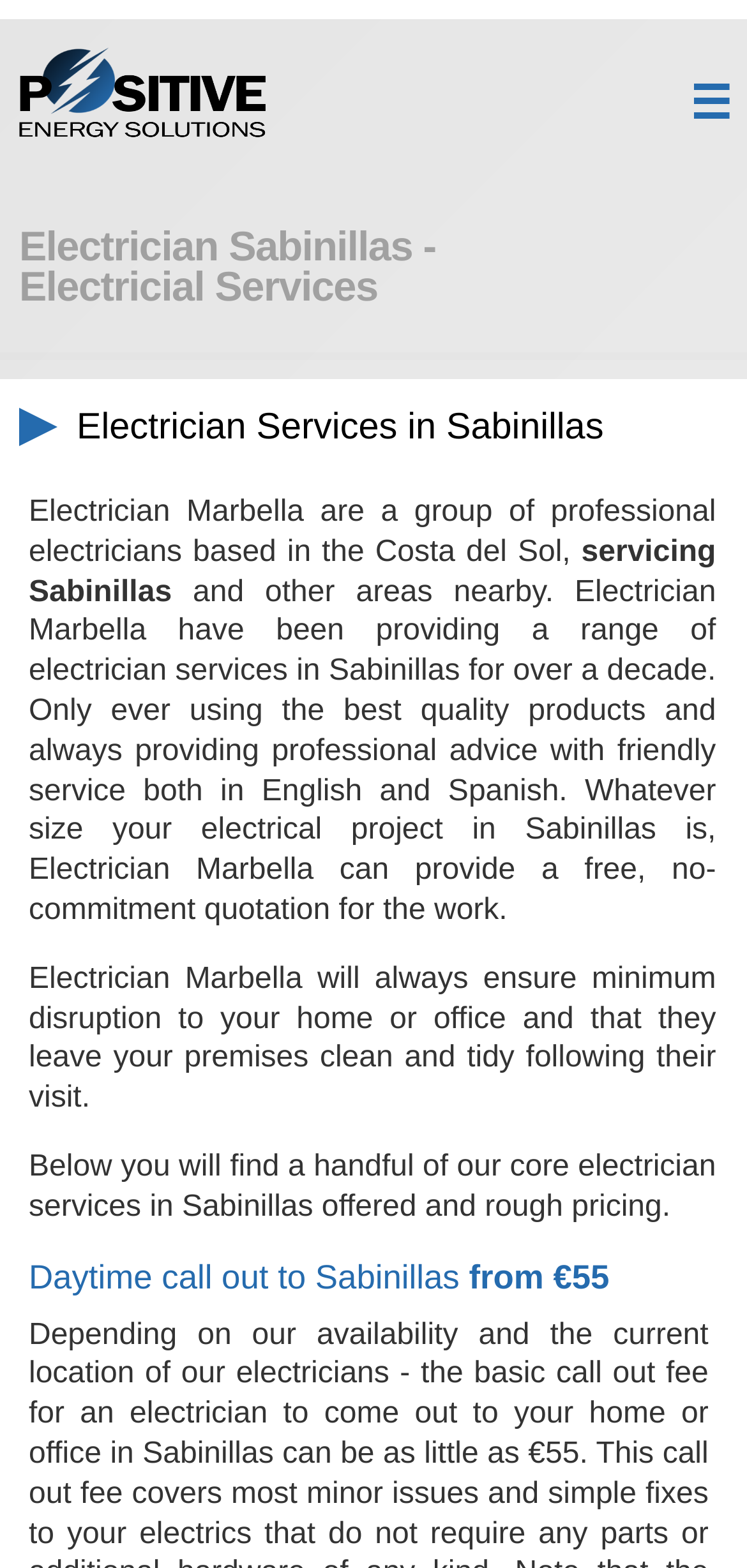Identify the bounding box for the described UI element. Provide the coordinates in (top-left x, top-left y, bottom-right x, bottom-right y) format with values ranging from 0 to 1: Home

[0.401, 0.11, 0.599, 0.147]